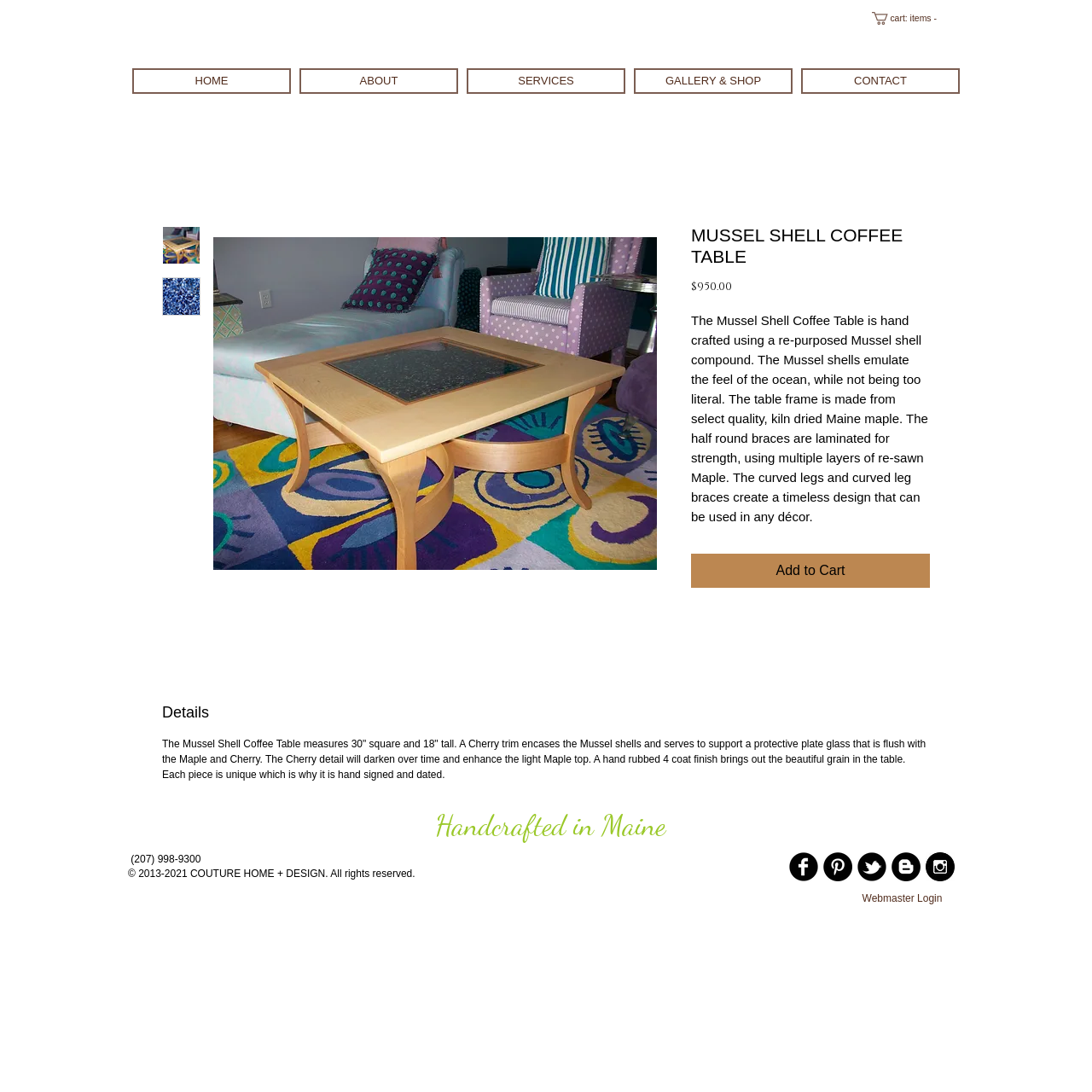Determine the main headline of the webpage and provide its text.

MUSSEL SHELL COFFEE TABLE